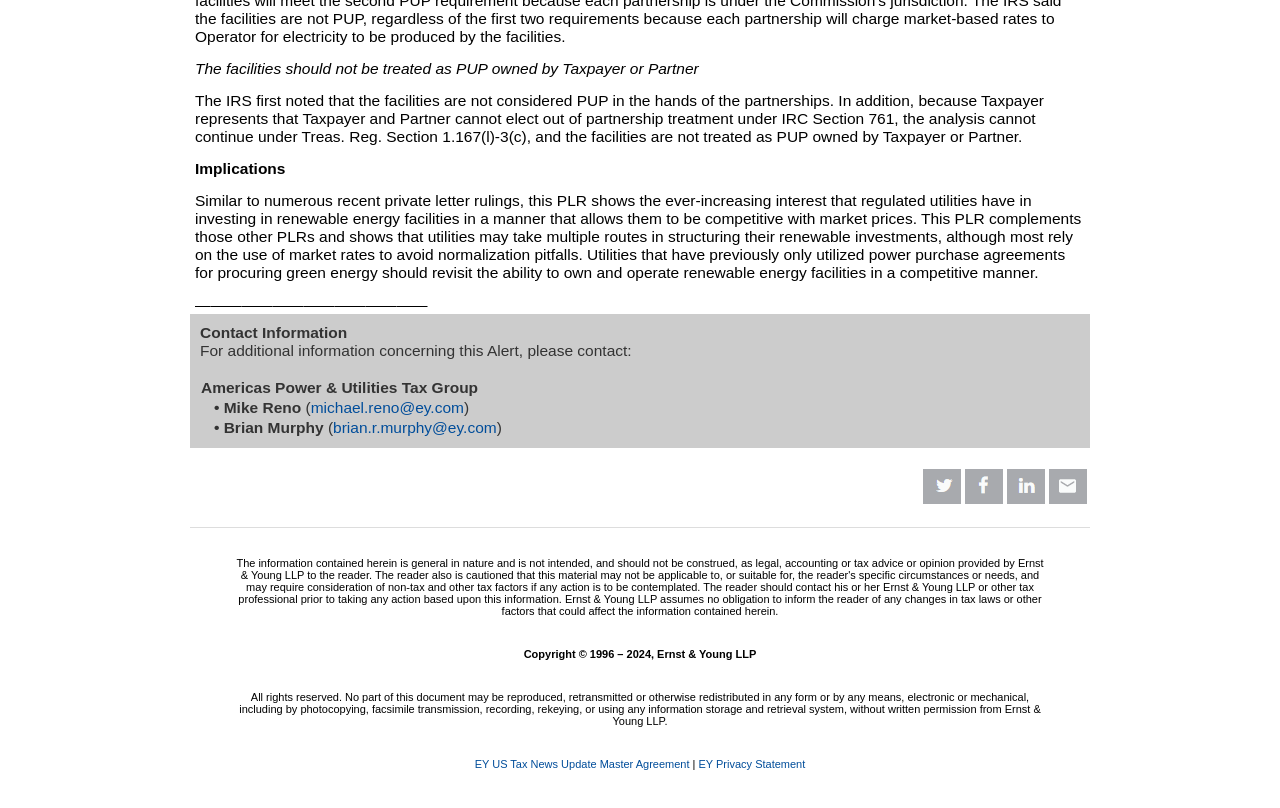Provide a single word or phrase to answer the given question: 
What is the topic of the article?

Renewable energy facilities